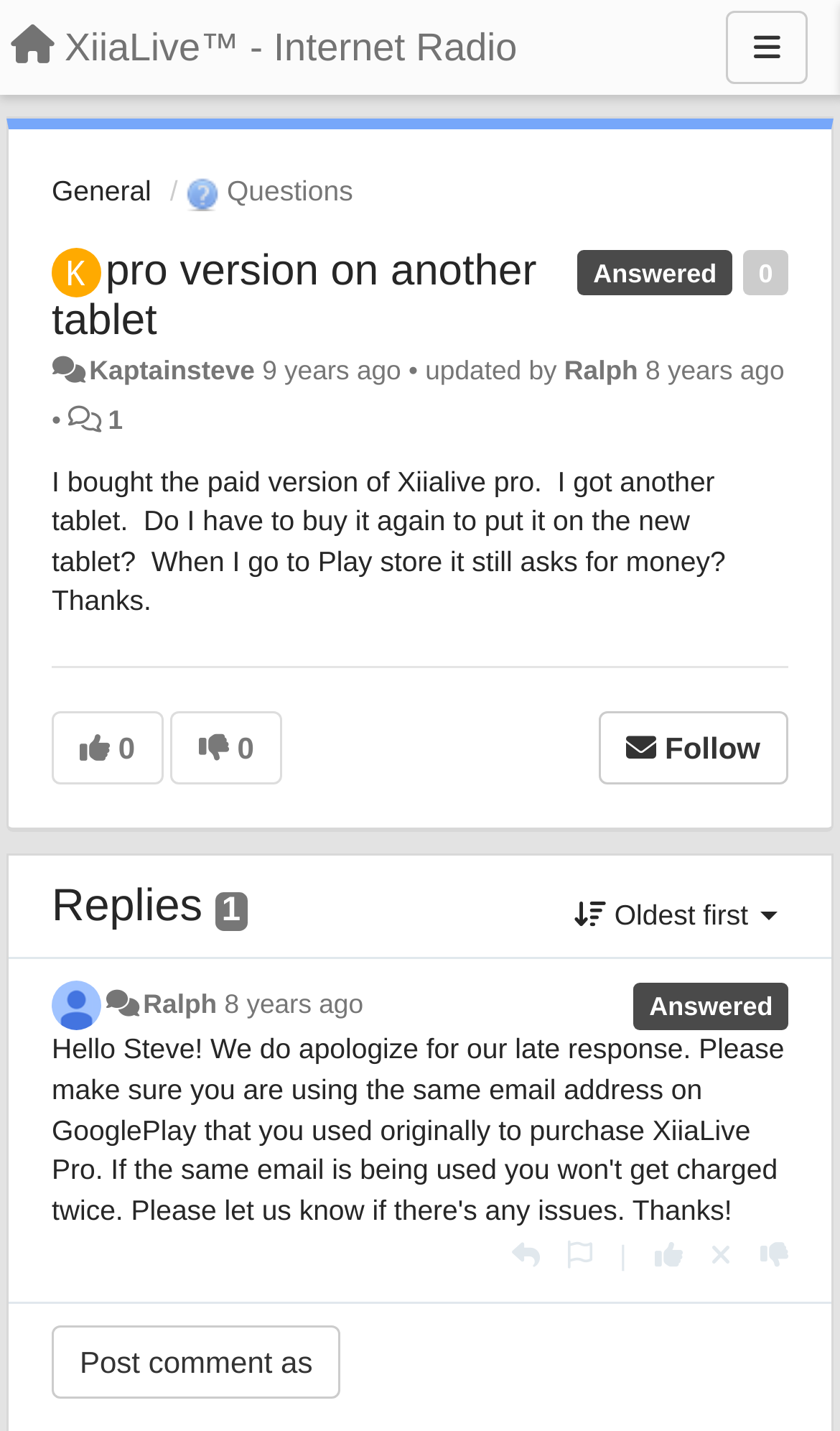Please extract the primary headline from the webpage.

pro version on another tablet